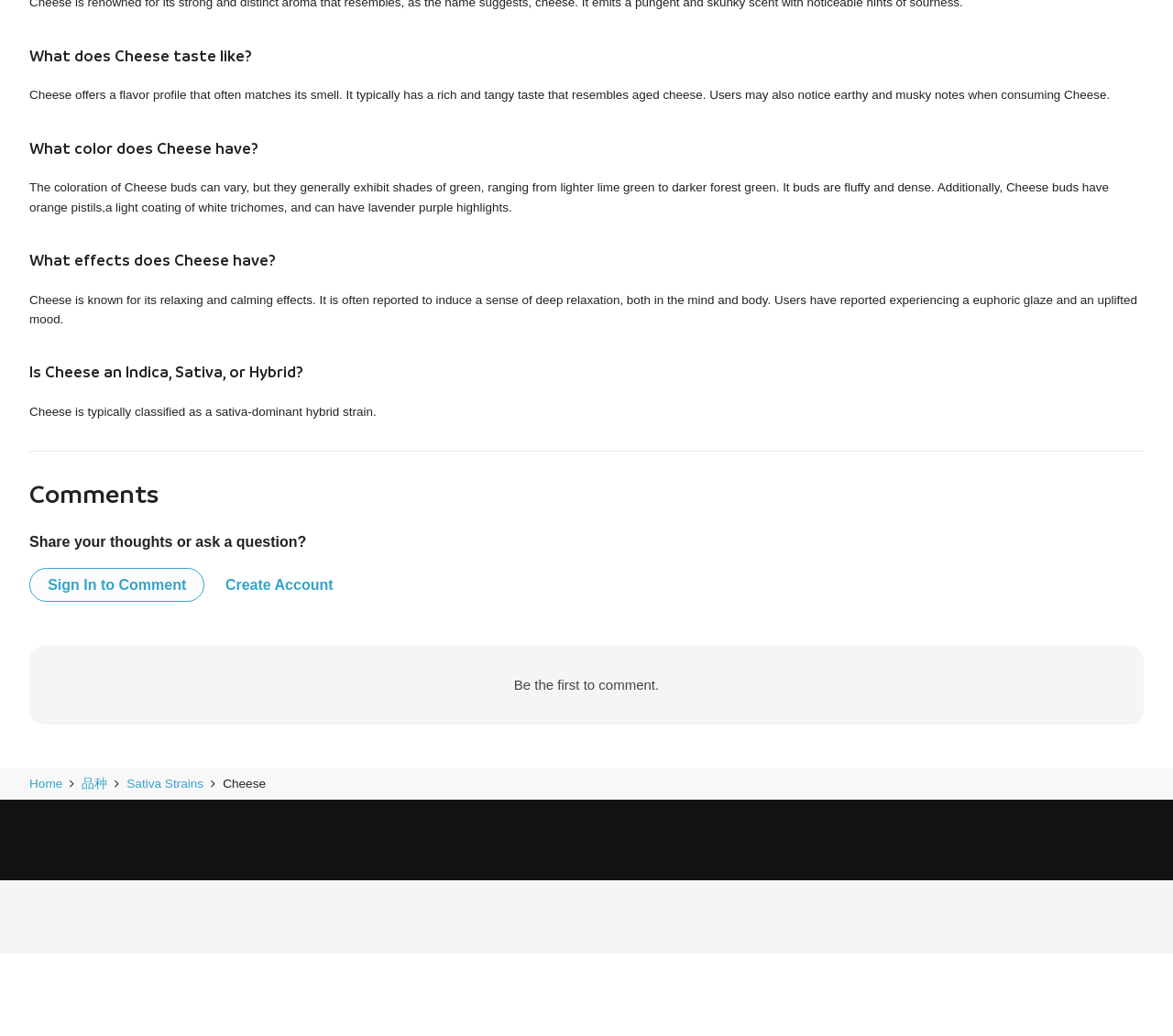What is the purpose of the 'Sign In to Comment' link?
Based on the image, respond with a single word or phrase.

to comment